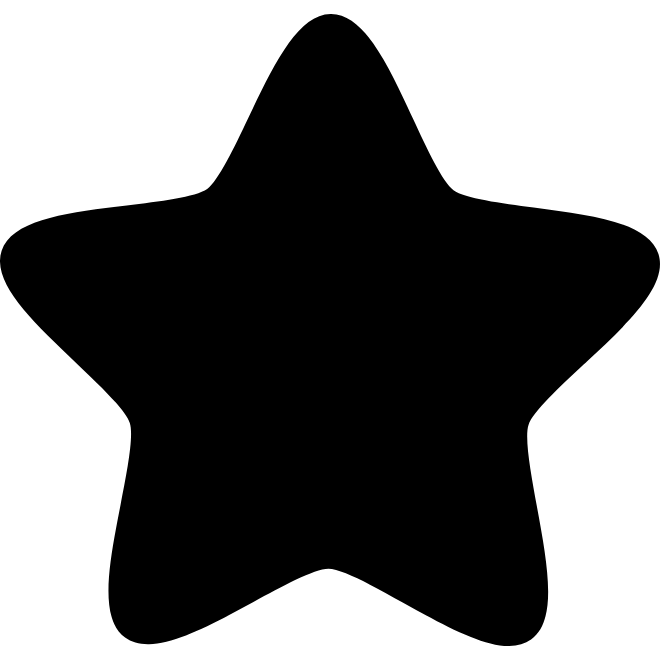What could the star symbolize?
Offer a detailed and exhaustive answer to the question.

According to the caption, the star 'might symbolize excellence or highlight a noteworthy achievement', suggesting that the star is often used to represent excellence or achievement in various contexts.